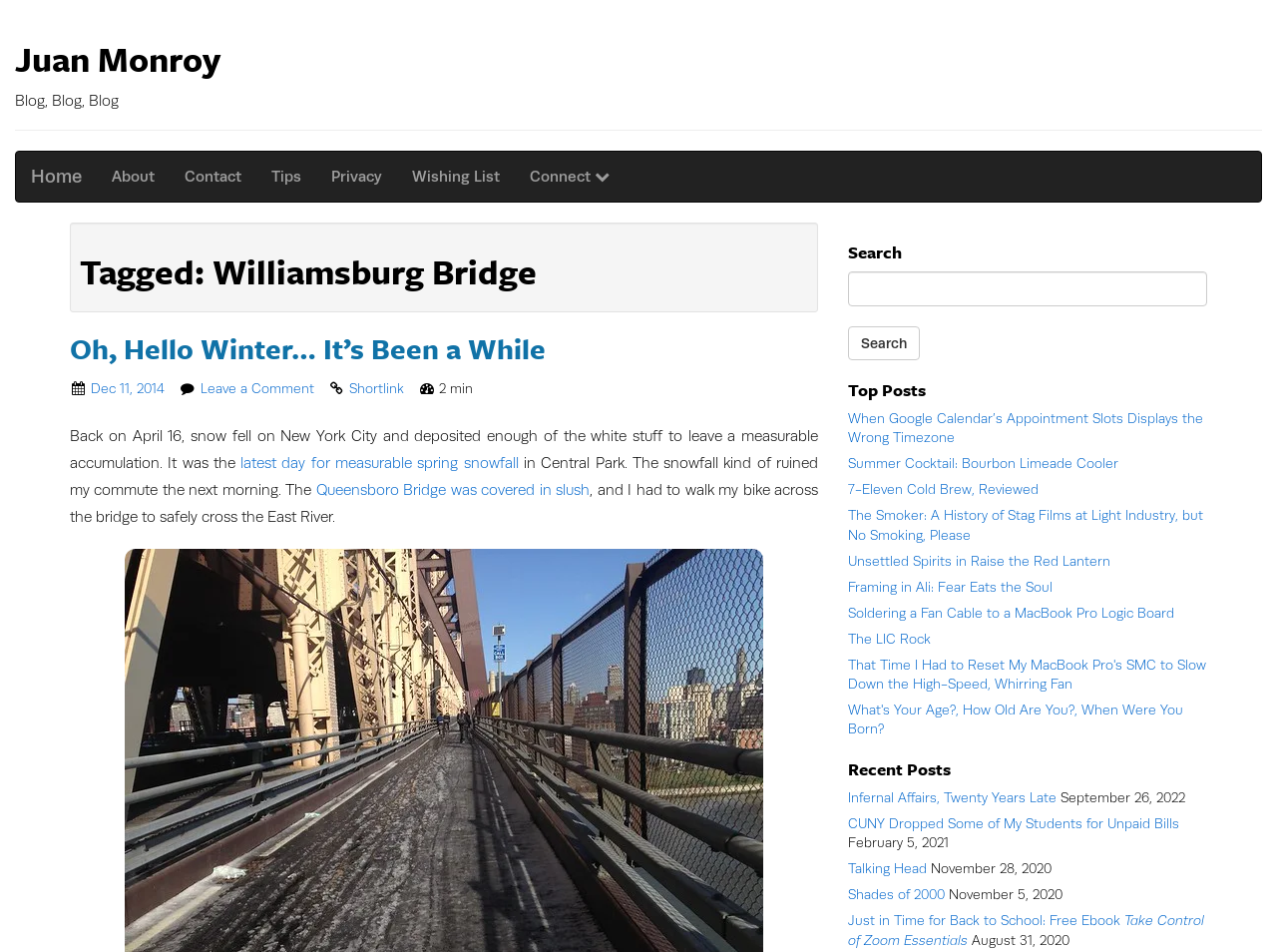How many recent posts are there?
Based on the image, answer the question with as much detail as possible.

The 'Recent Posts' section is located on the right-hand side of the webpage, and it contains a list of links to recent blog posts. By counting the number of links in this section, we can see that there are 5 recent posts in total.